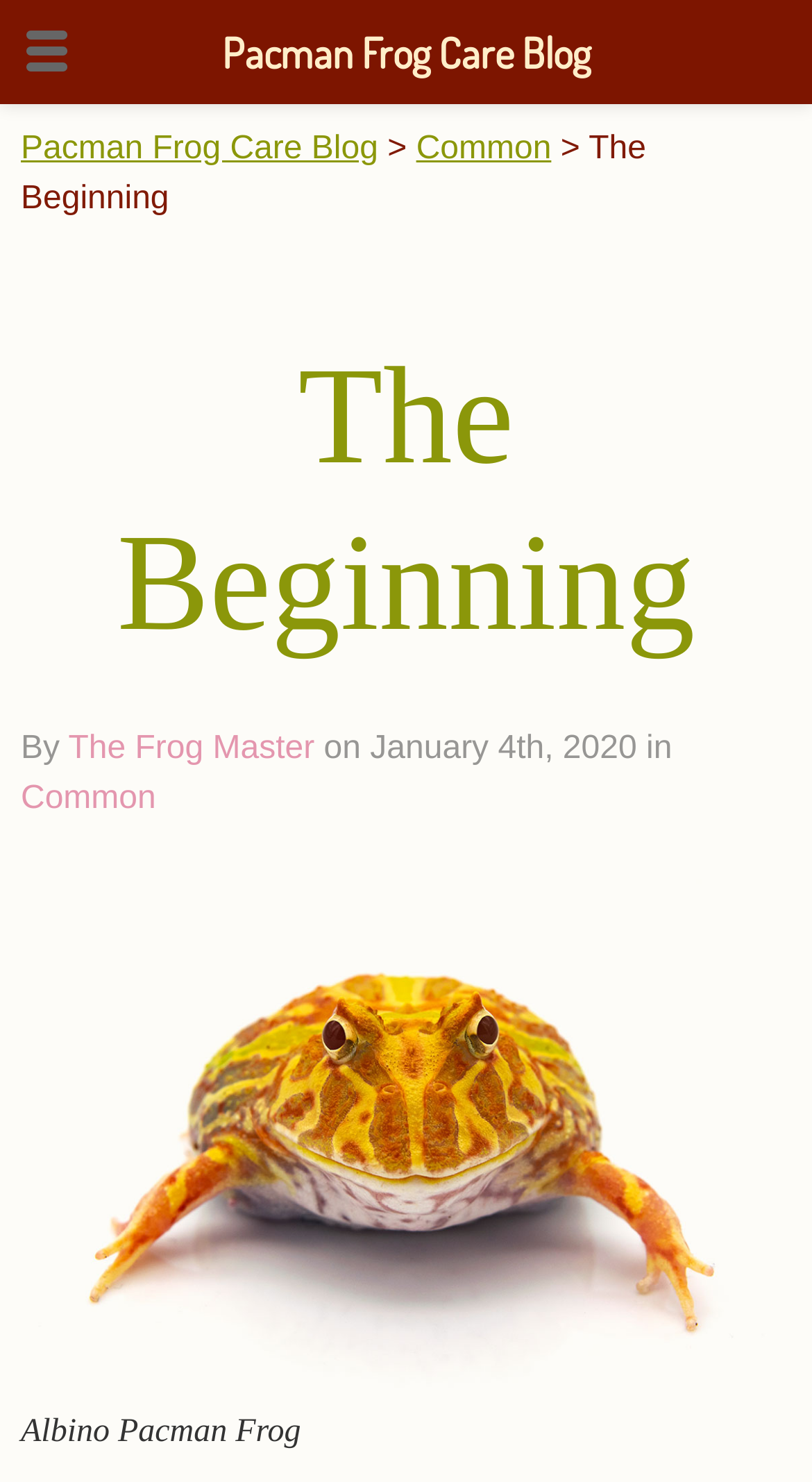Using a single word or phrase, answer the following question: 
What is the date of the blog post?

January 4th, 2020